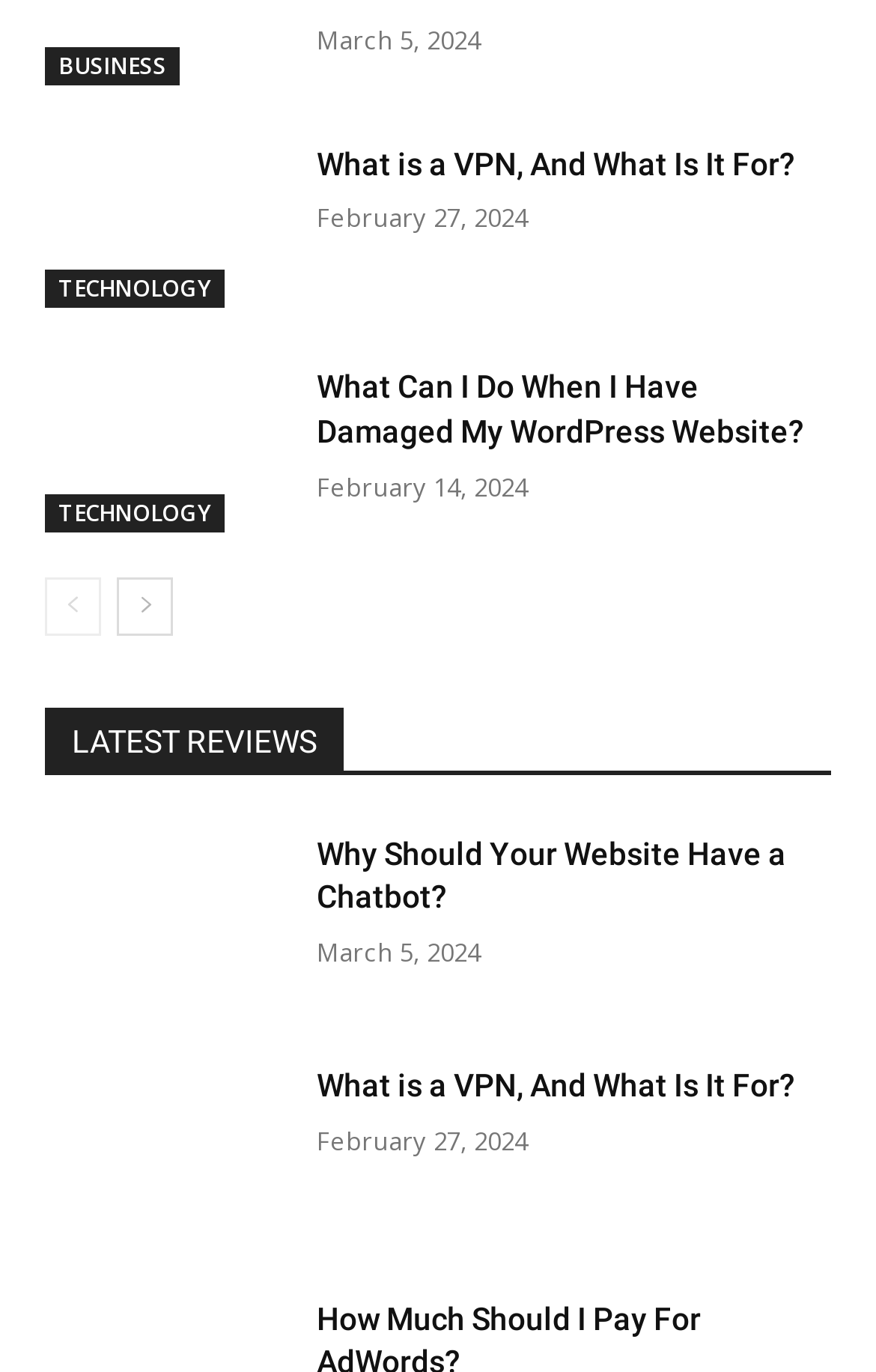What is the title of the third article?
Please utilize the information in the image to give a detailed response to the question.

The third article has a heading element with a bounding box coordinate of [0.362, 0.267, 0.949, 0.332] which contains the text 'What Can I Do When I Have Damaged My WordPress Website?'.